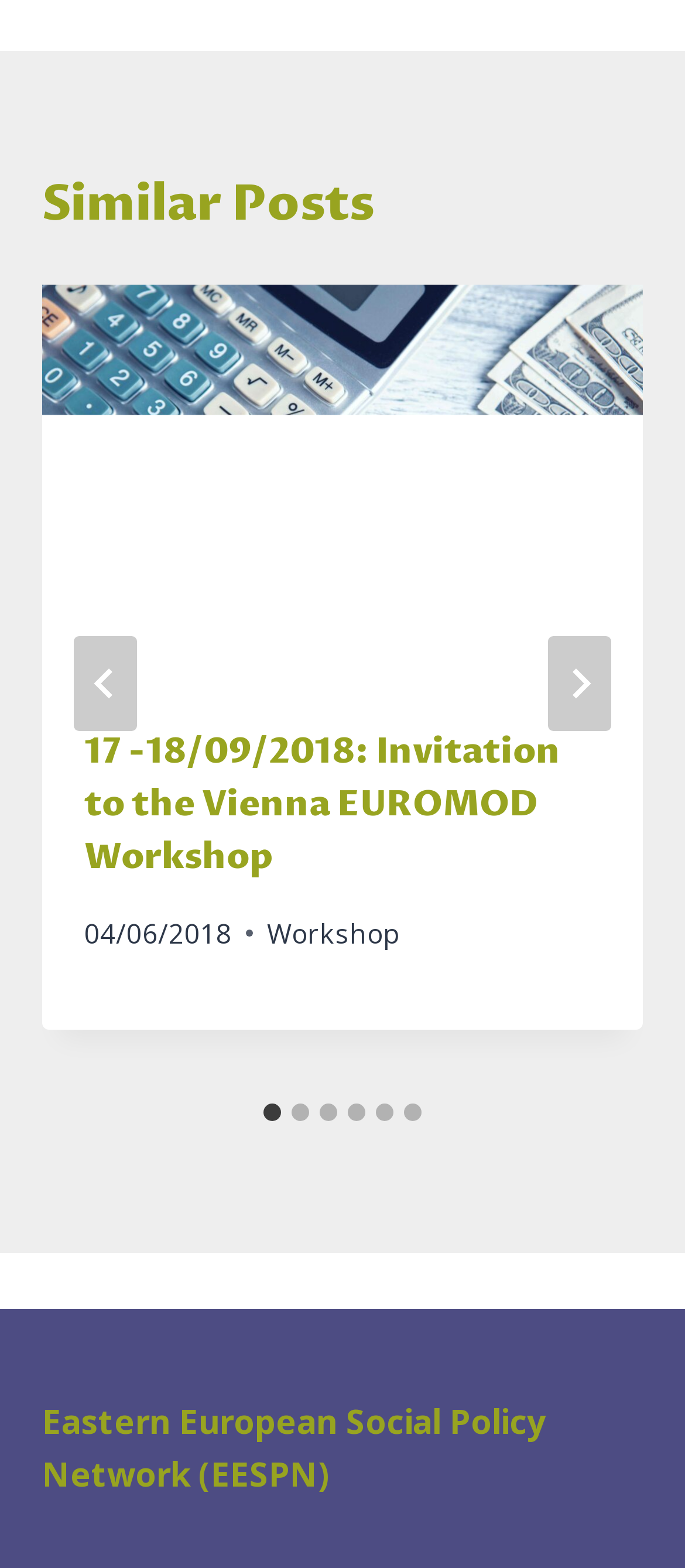Specify the bounding box coordinates of the area to click in order to follow the given instruction: "Visit the workshop page."

[0.39, 0.584, 0.585, 0.606]